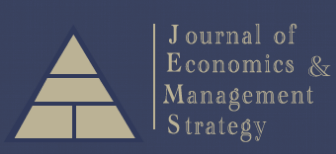Please use the details from the image to answer the following question comprehensively:
What is the background color of the logo?

The background color of the logo can be identified by reading the caption, which mentions that the background is a 'deep blue', providing a strong contrast to the light colors of the text and the pyramid.